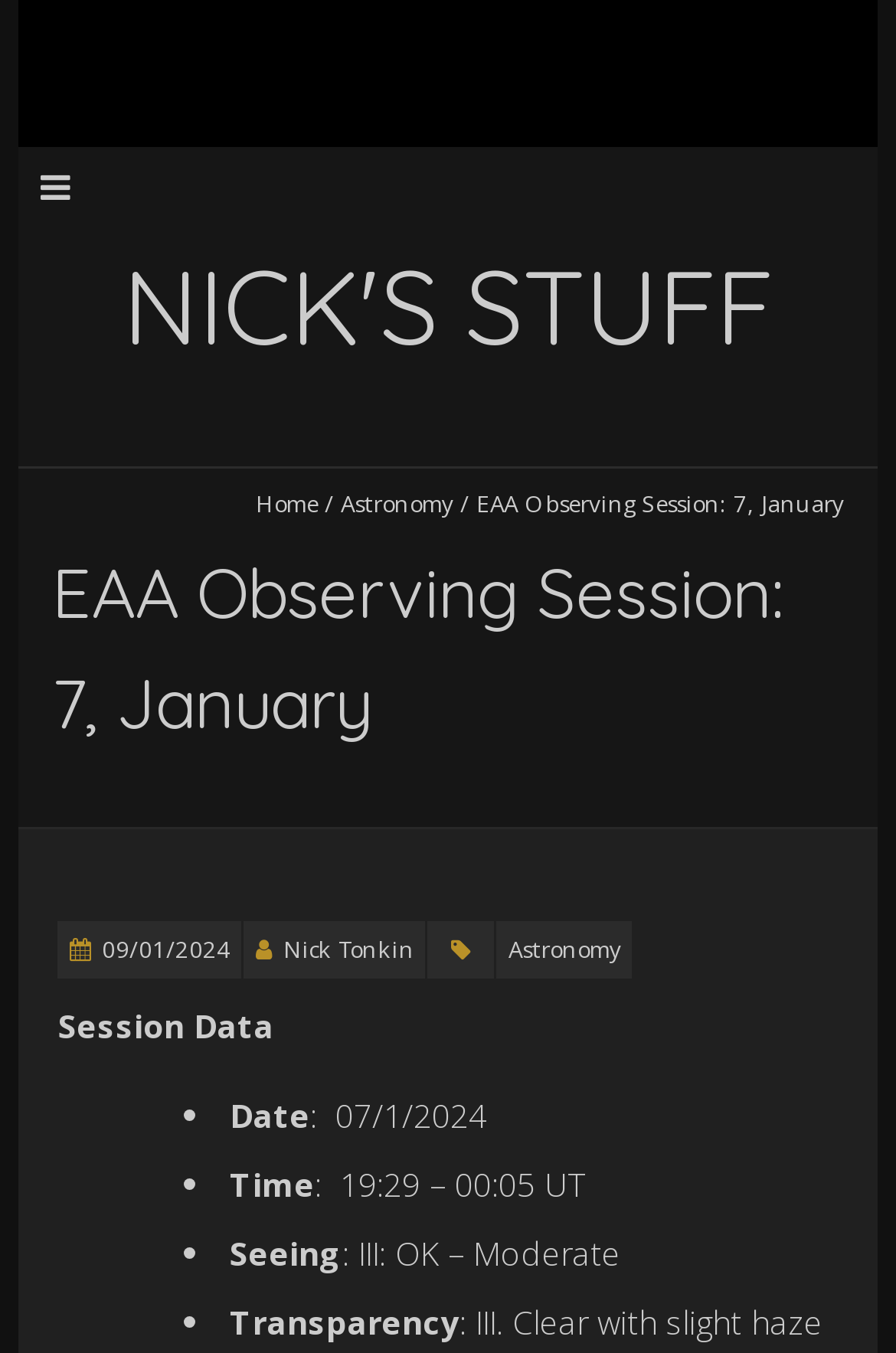Using floating point numbers between 0 and 1, provide the bounding box coordinates in the format (top-left x, top-left y, bottom-right x, bottom-right y). Locate the UI element described here: Nick Tonkin

[0.316, 0.688, 0.462, 0.712]